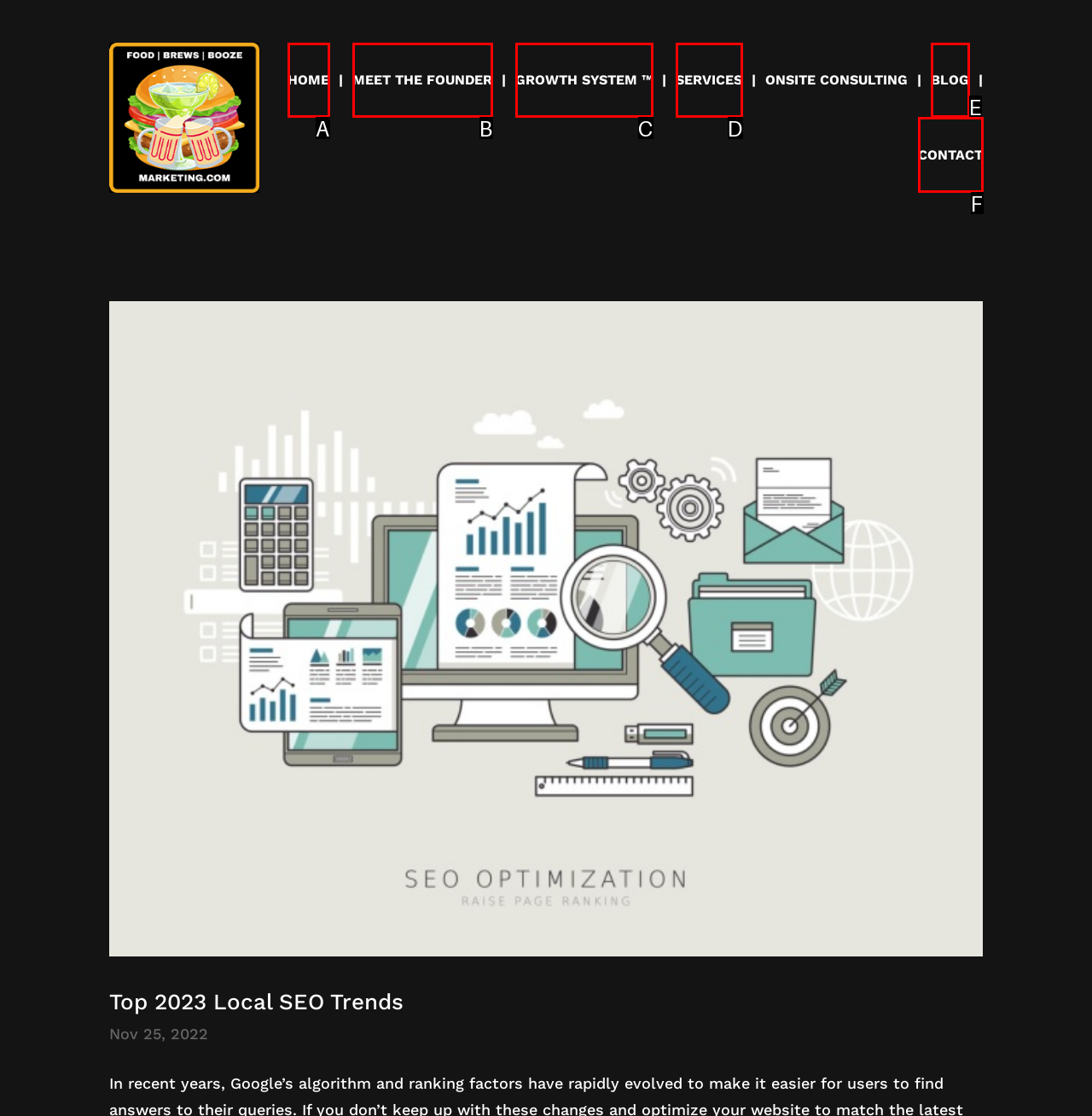Given the description: Meet The Founder
Identify the letter of the matching UI element from the options.

B